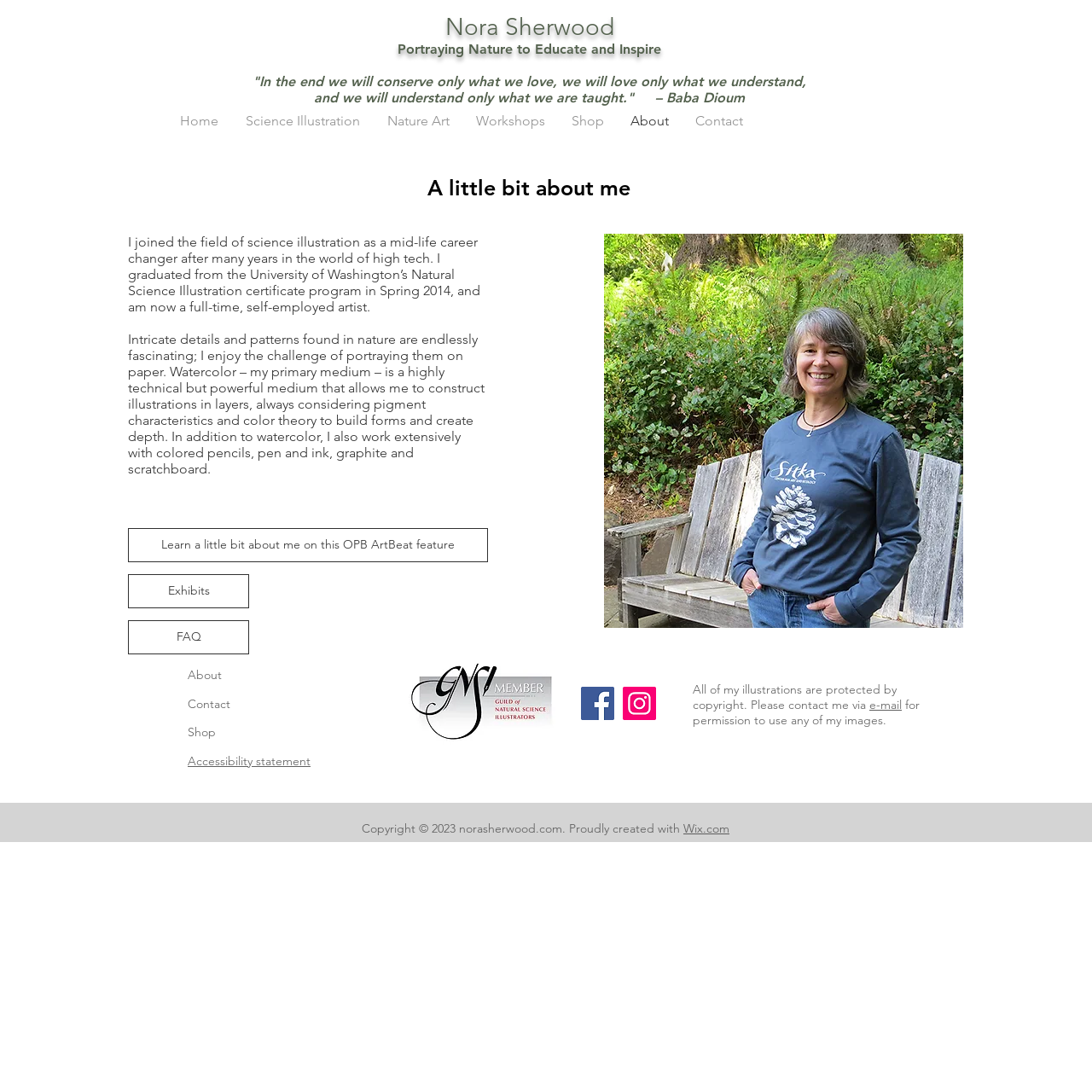Determine the bounding box coordinates of the region I should click to achieve the following instruction: "View Nora's nature art". Ensure the bounding box coordinates are four float numbers between 0 and 1, i.e., [left, top, right, bottom].

[0.342, 0.093, 0.423, 0.129]